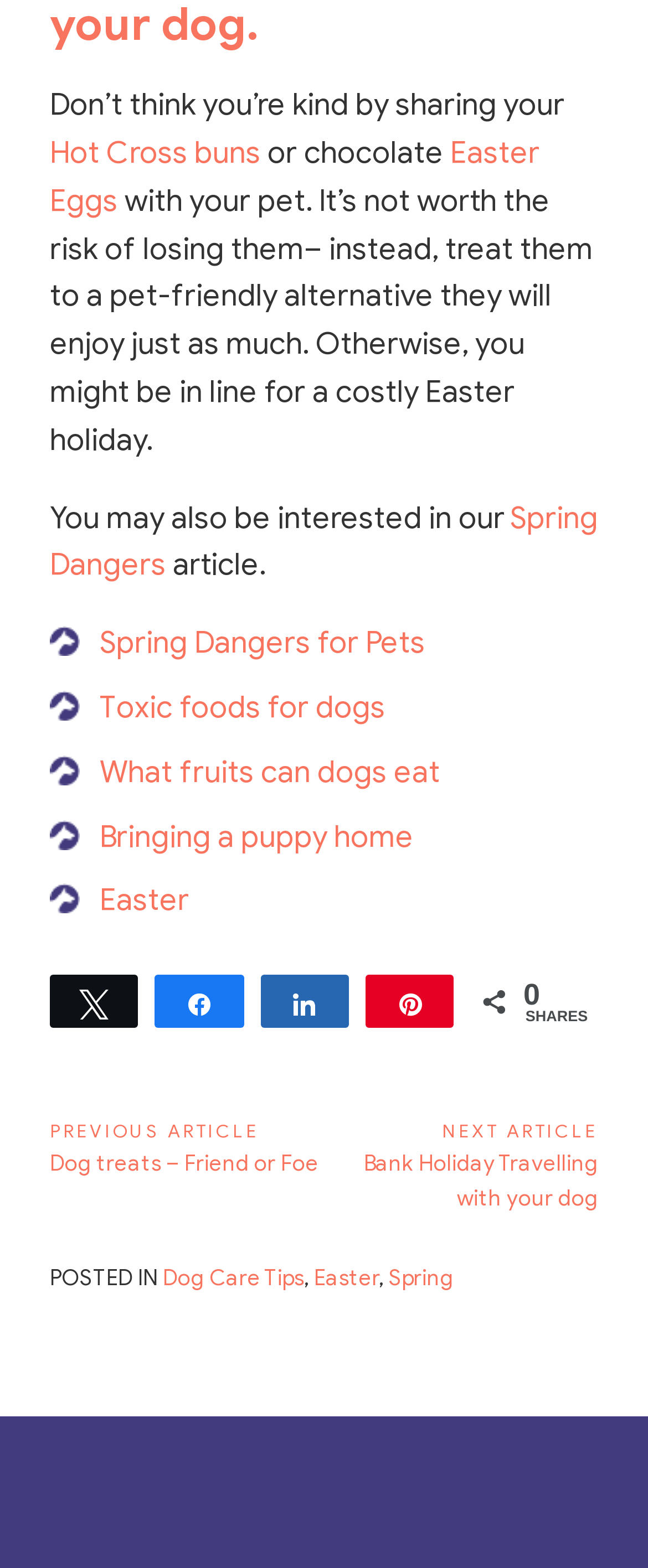Find the bounding box coordinates for the area you need to click to carry out the instruction: "Find out what fruits can dogs eat". The coordinates should be four float numbers between 0 and 1, indicated as [left, top, right, bottom].

[0.154, 0.481, 0.679, 0.504]